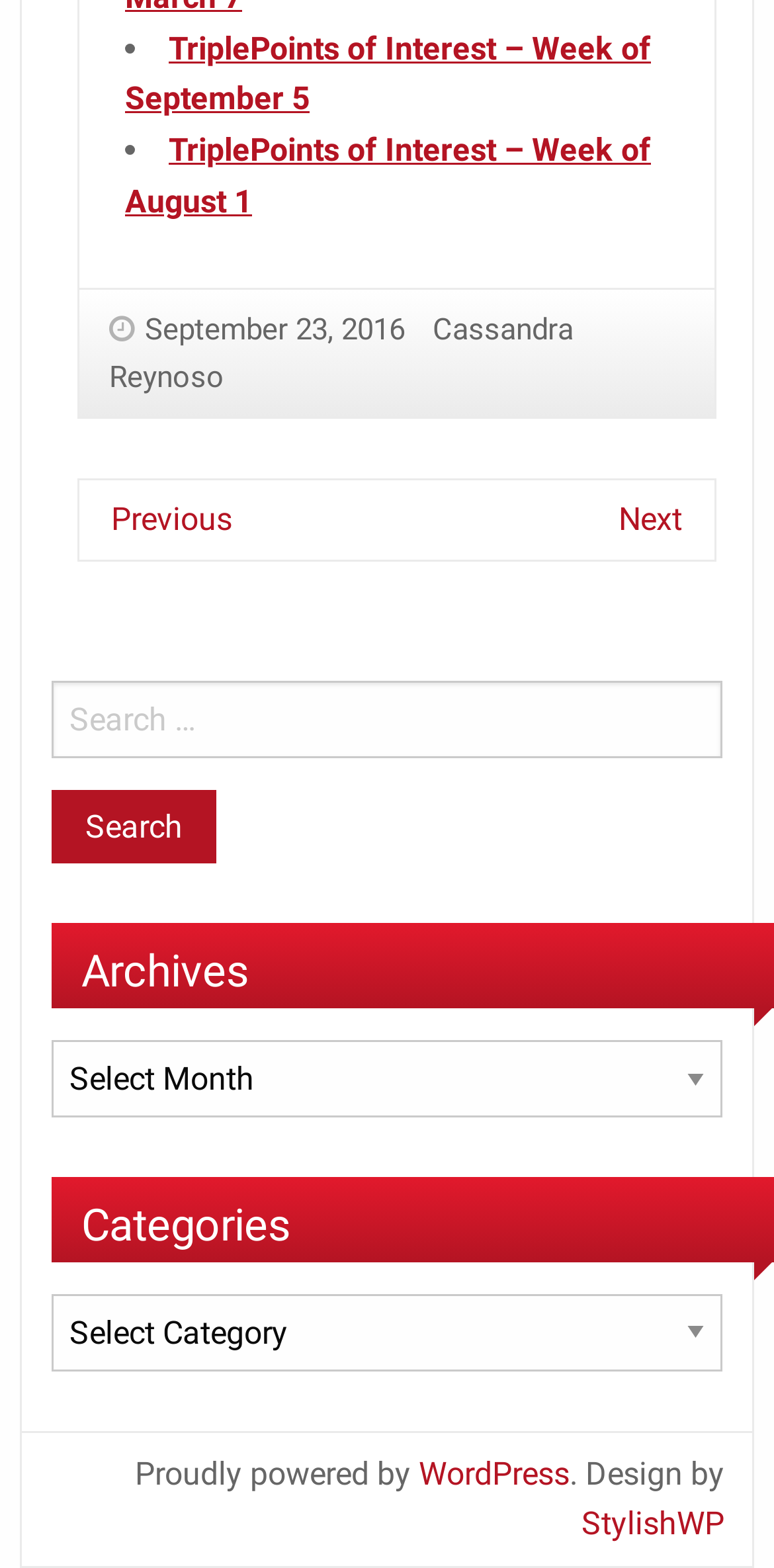Please identify the bounding box coordinates of the element's region that I should click in order to complete the following instruction: "View next posts". The bounding box coordinates consist of four float numbers between 0 and 1, i.e., [left, top, right, bottom].

[0.8, 0.319, 0.882, 0.343]